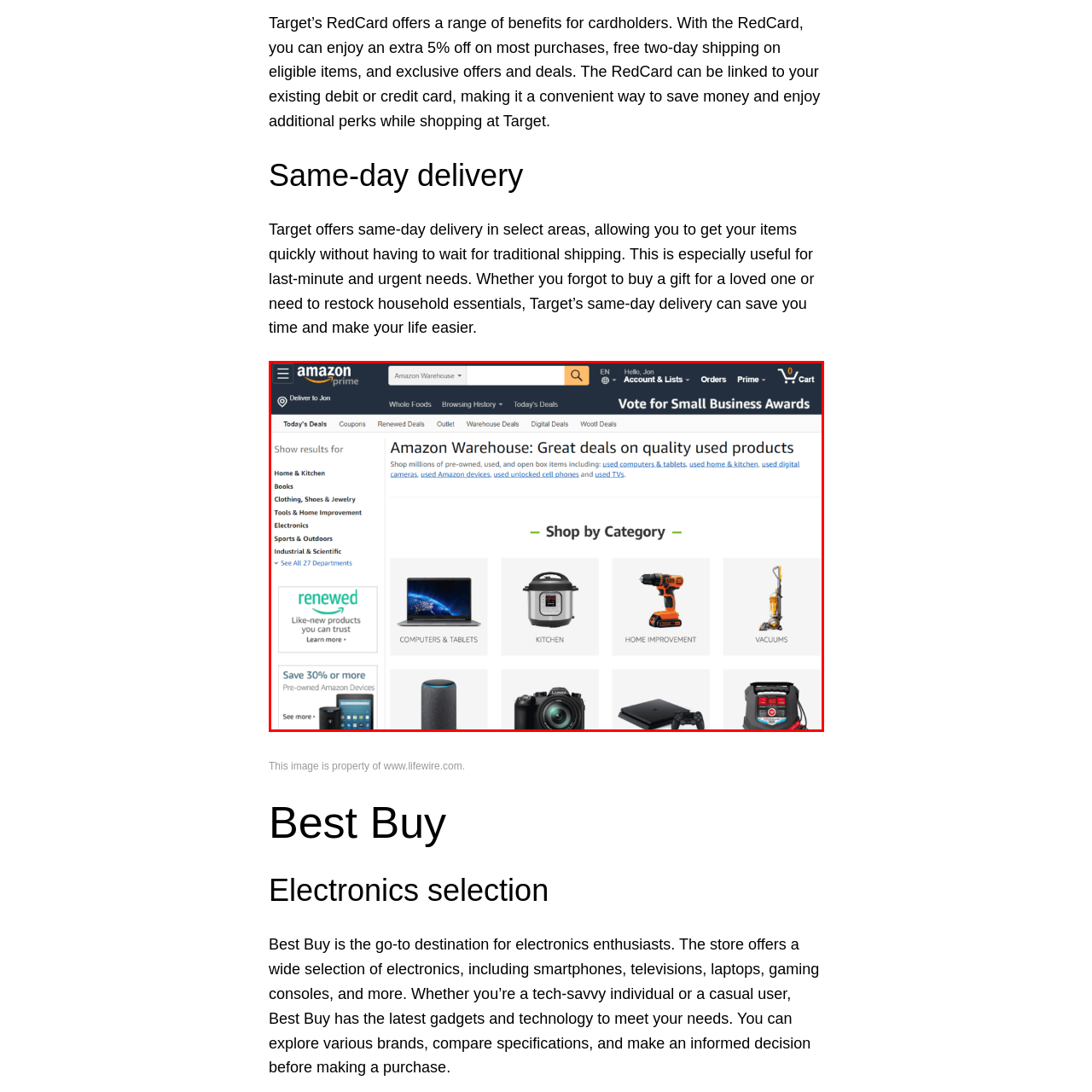Describe the scene captured within the highlighted red boundary in great detail.

The image showcases an online shopping interface, specifically highlighting the Amazon Warehouse section. It emphasizes the benefits of purchasing quality used products, encouraging customers to explore a vast selection that includes electronics, home goods, and more. The concise message "Amazon Warehouse: Great deals on quality used products" captures the essence of the section, inviting shoppers to browse through categories such as Computers & Tablets, Kitchen items, Home Improvement tools, and Vacuums. It also features promotional elements that indicate the opportunity to save money with pre-owned and open-box items, enhancing the value proposition for savvy consumers looking for deals.